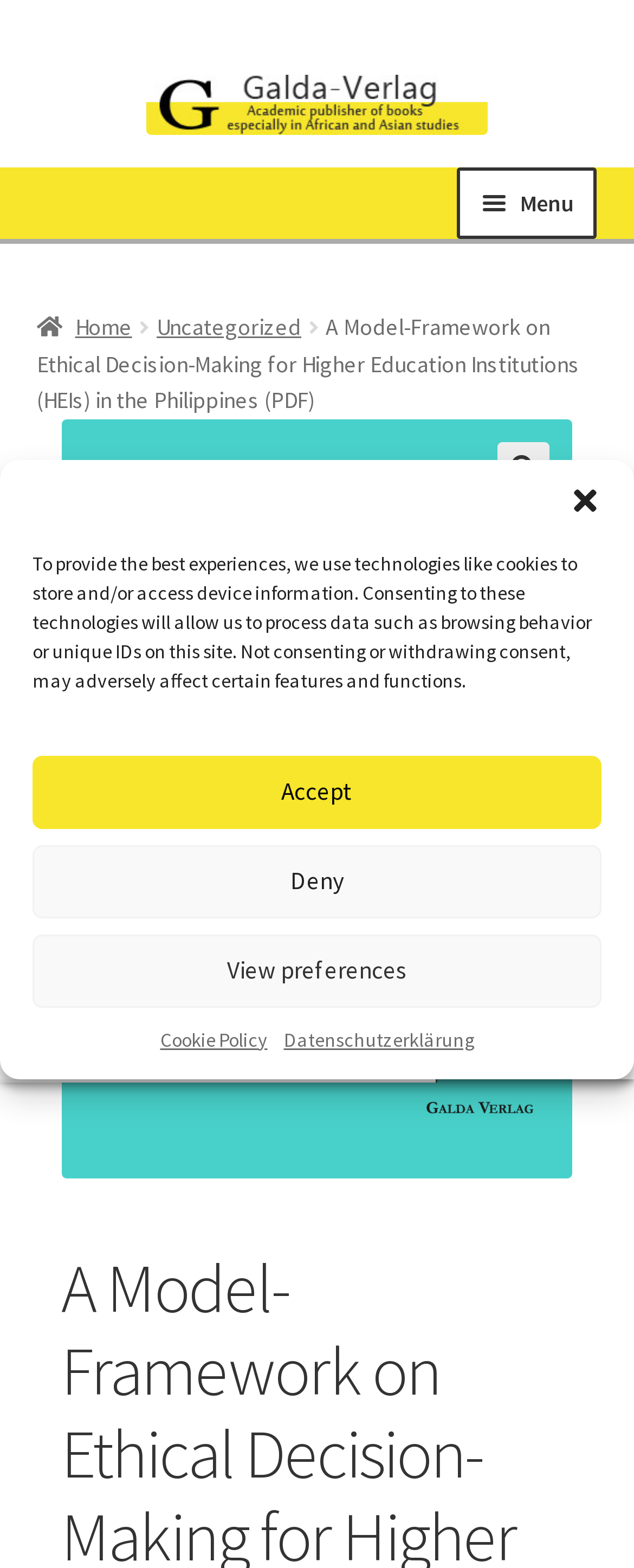Please answer the following question using a single word or phrase: 
How many navigation menus are there?

2